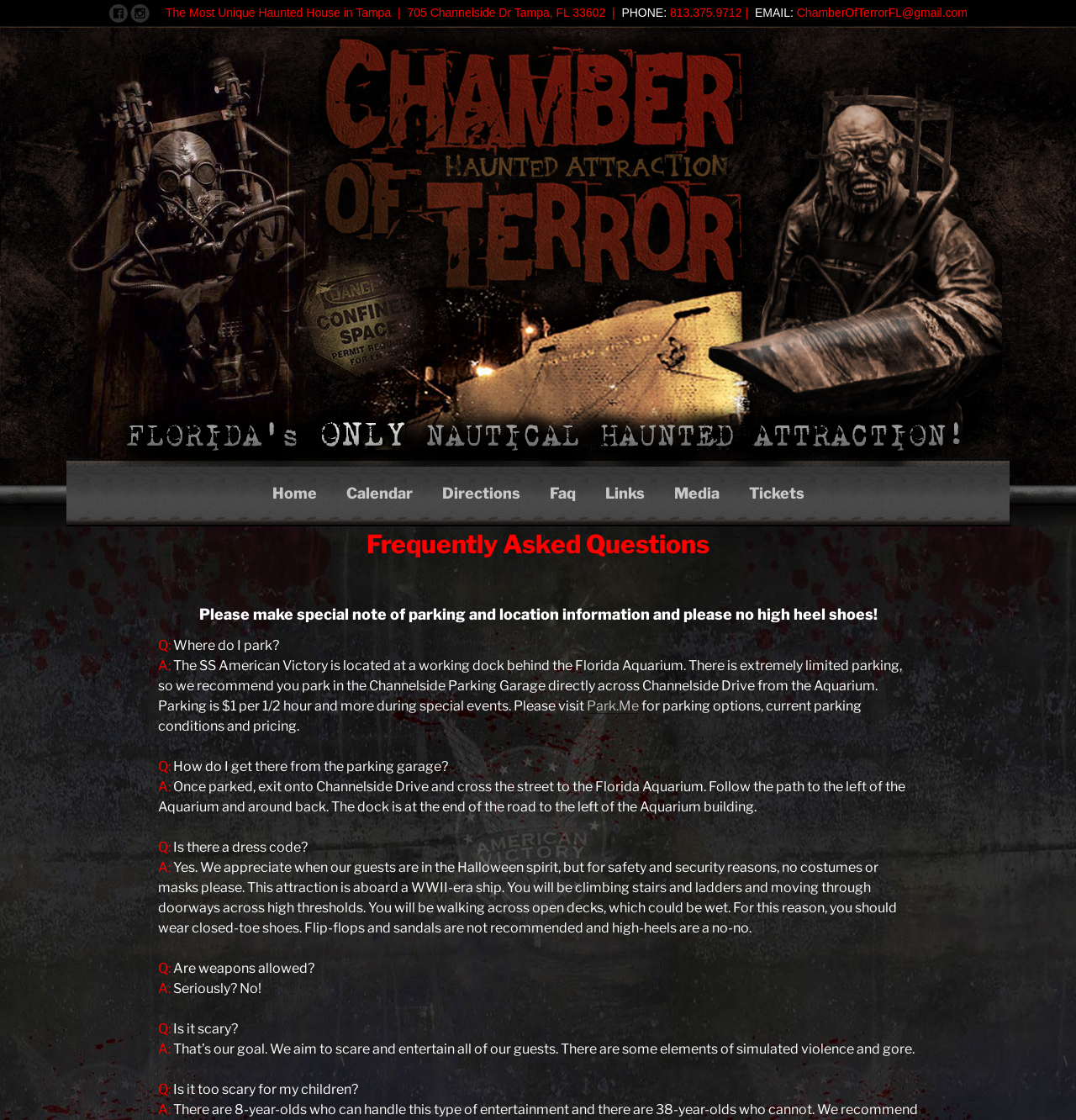Could you provide the bounding box coordinates for the portion of the screen to click to complete this instruction: "View the Calendar"?

[0.309, 0.409, 0.396, 0.471]